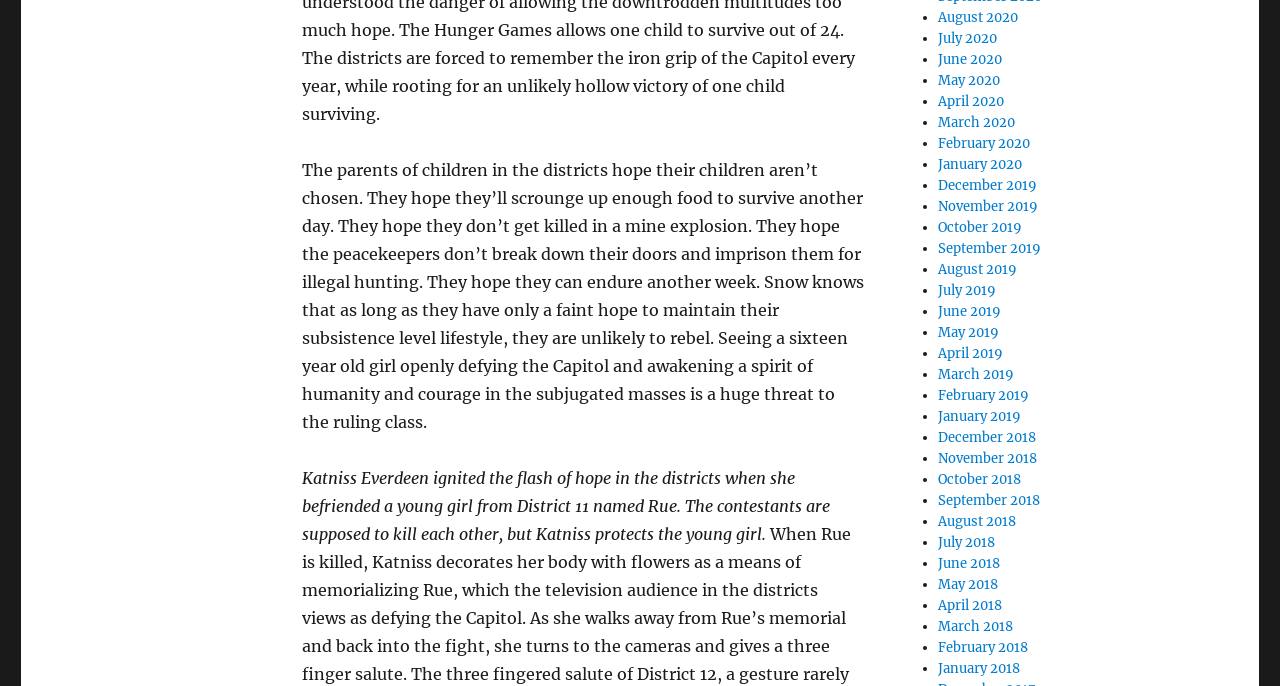Determine the bounding box coordinates of the element that should be clicked to execute the following command: "View July 2018".

[0.733, 0.778, 0.777, 0.803]